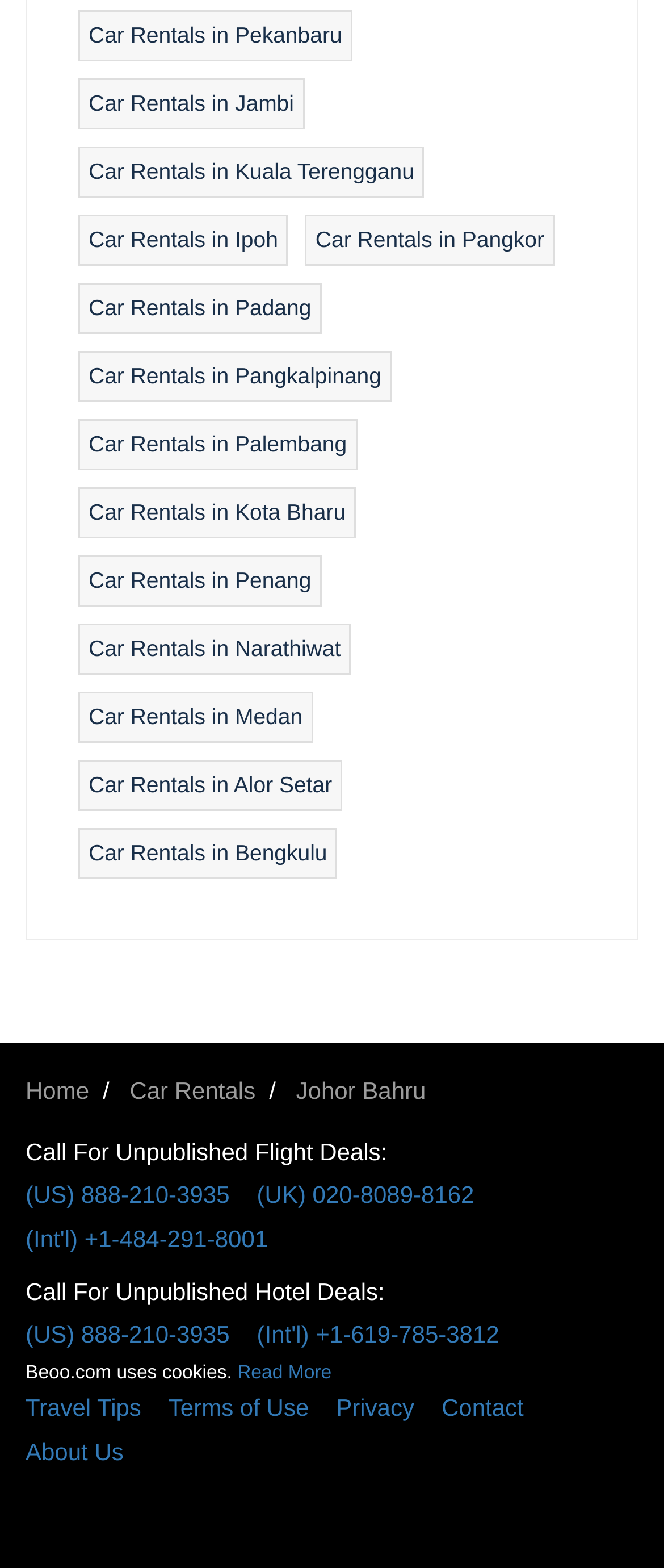Give the bounding box coordinates for the element described as: "Home".

None